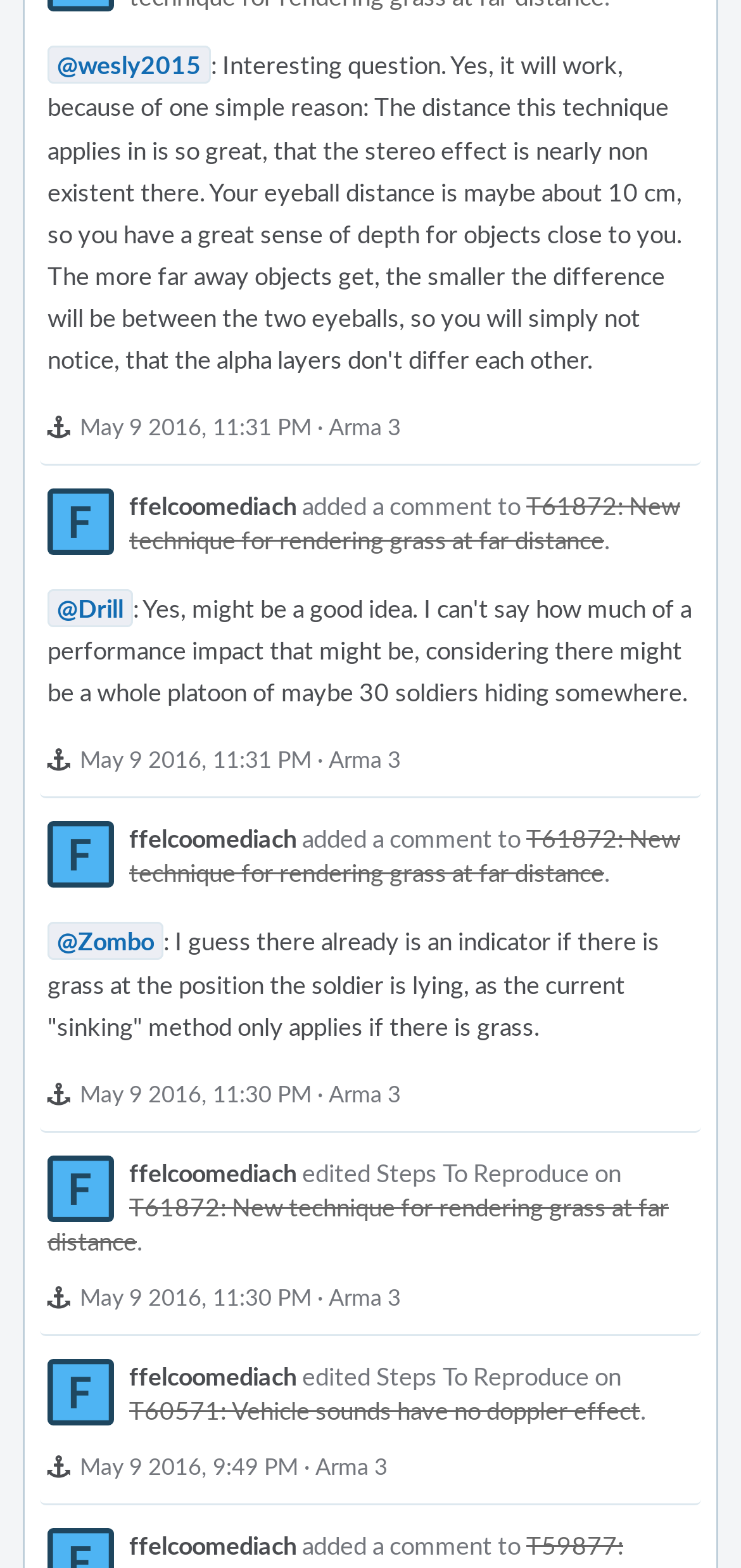Highlight the bounding box coordinates of the element you need to click to perform the following instruction: "Go to the issue T61872: New technique for rendering grass at far distance."

[0.174, 0.312, 0.918, 0.355]